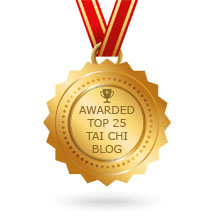What is the award for?
Using the information from the image, provide a comprehensive answer to the question.

The medal prominently displays the text 'AWARDED TOP 25 TAI CHI BLOG', which suggests that the award is given to a blog that is highly esteemed for its contributions to Tai Chi practice and education.